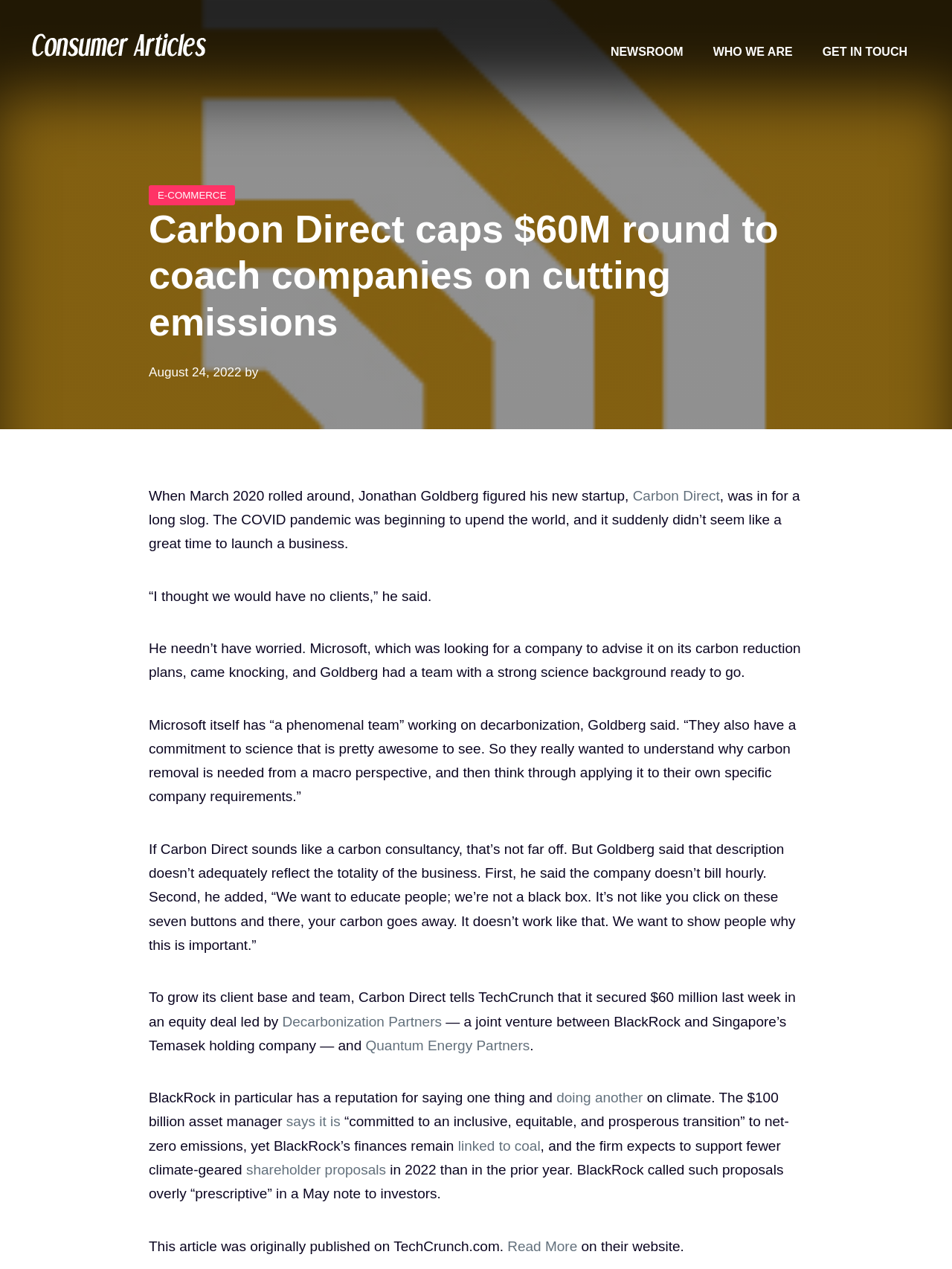Determine the bounding box coordinates of the clickable region to follow the instruction: "Check out Quantum Energy Partners".

[0.384, 0.818, 0.556, 0.83]